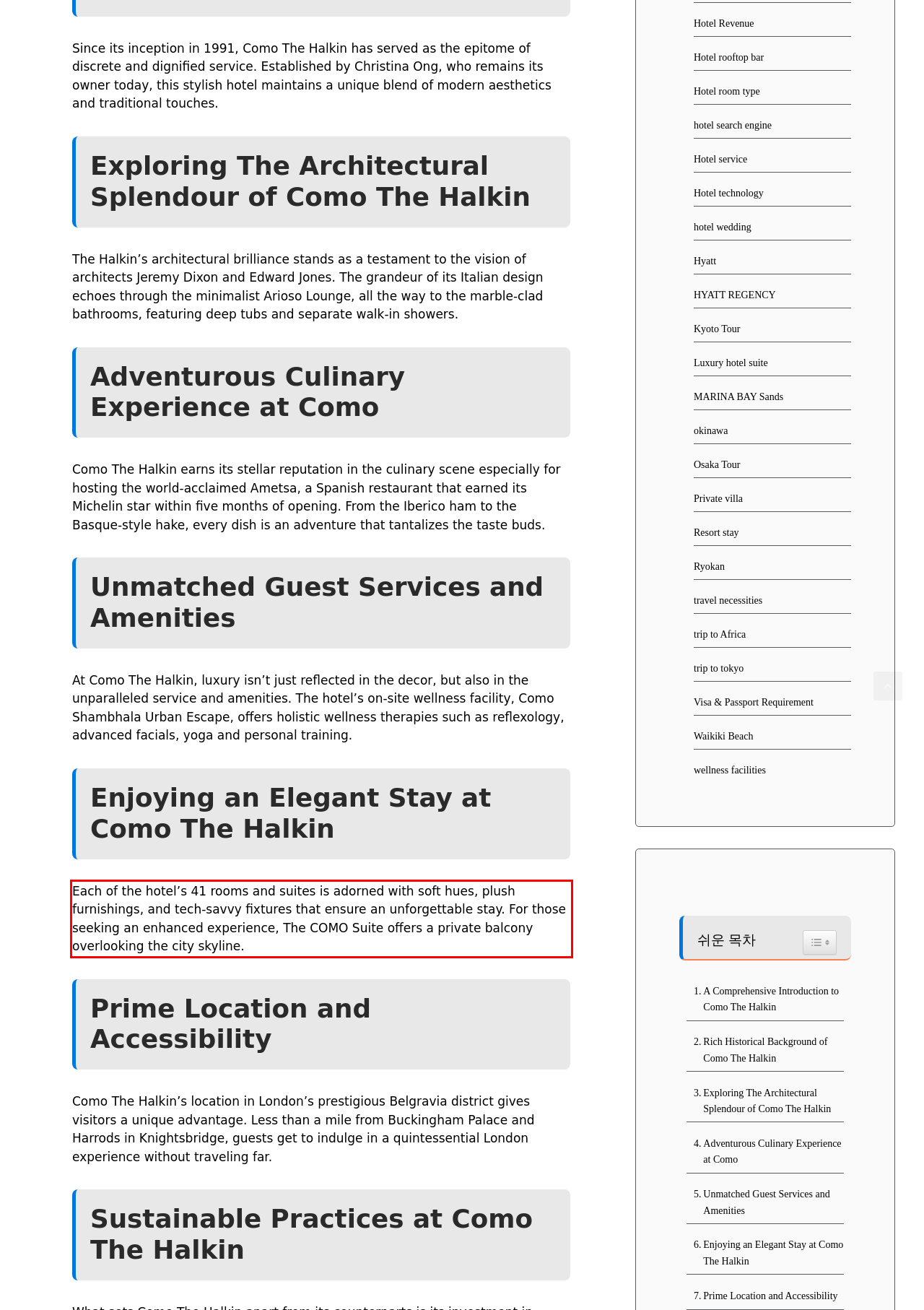You are looking at a screenshot of a webpage with a red rectangle bounding box. Use OCR to identify and extract the text content found inside this red bounding box.

Each of the hotel’s 41 rooms and suites is adorned with soft hues, plush furnishings, and tech-savvy fixtures that ensure an unforgettable stay. For those seeking an enhanced experience, The COMO Suite offers a private balcony overlooking the city skyline.